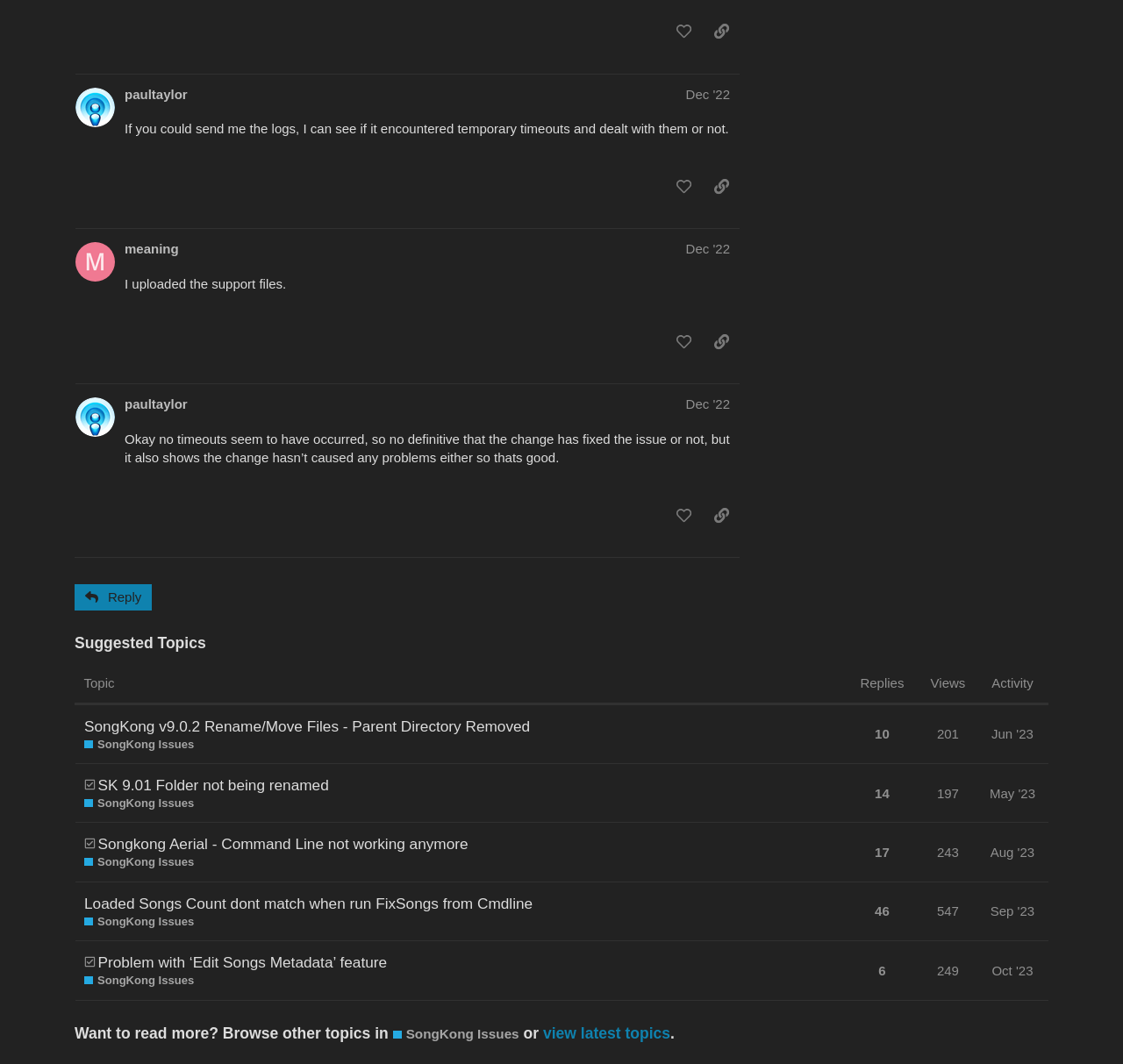Answer in one word or a short phrase: 
What is the topic with the most views?

SongKong v9.0.2 Rename/Move Files - Parent Directory Removed SongKong Issues